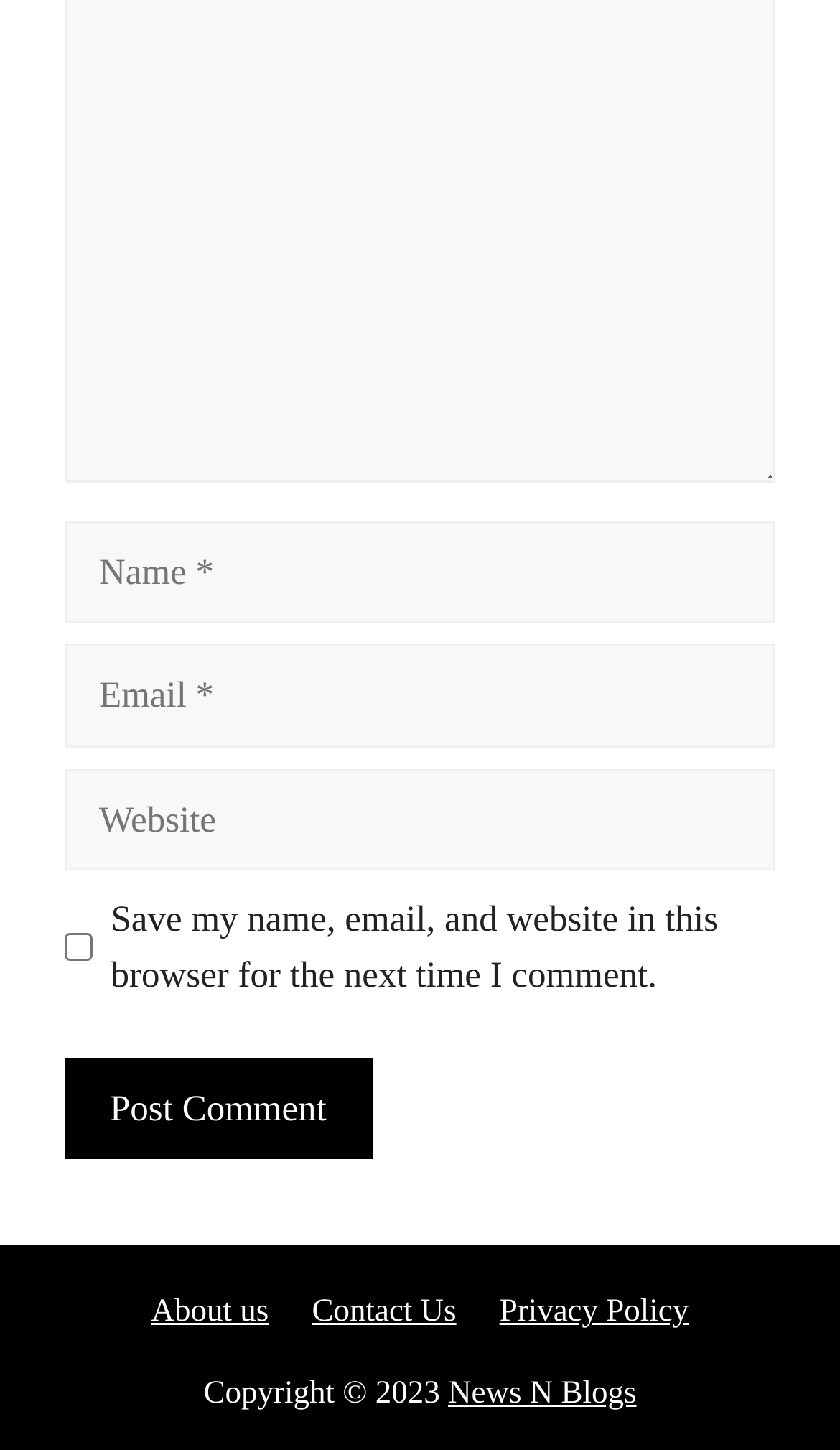Please determine the bounding box coordinates of the element to click in order to execute the following instruction: "Input your email". The coordinates should be four float numbers between 0 and 1, specified as [left, top, right, bottom].

[0.077, 0.445, 0.923, 0.515]